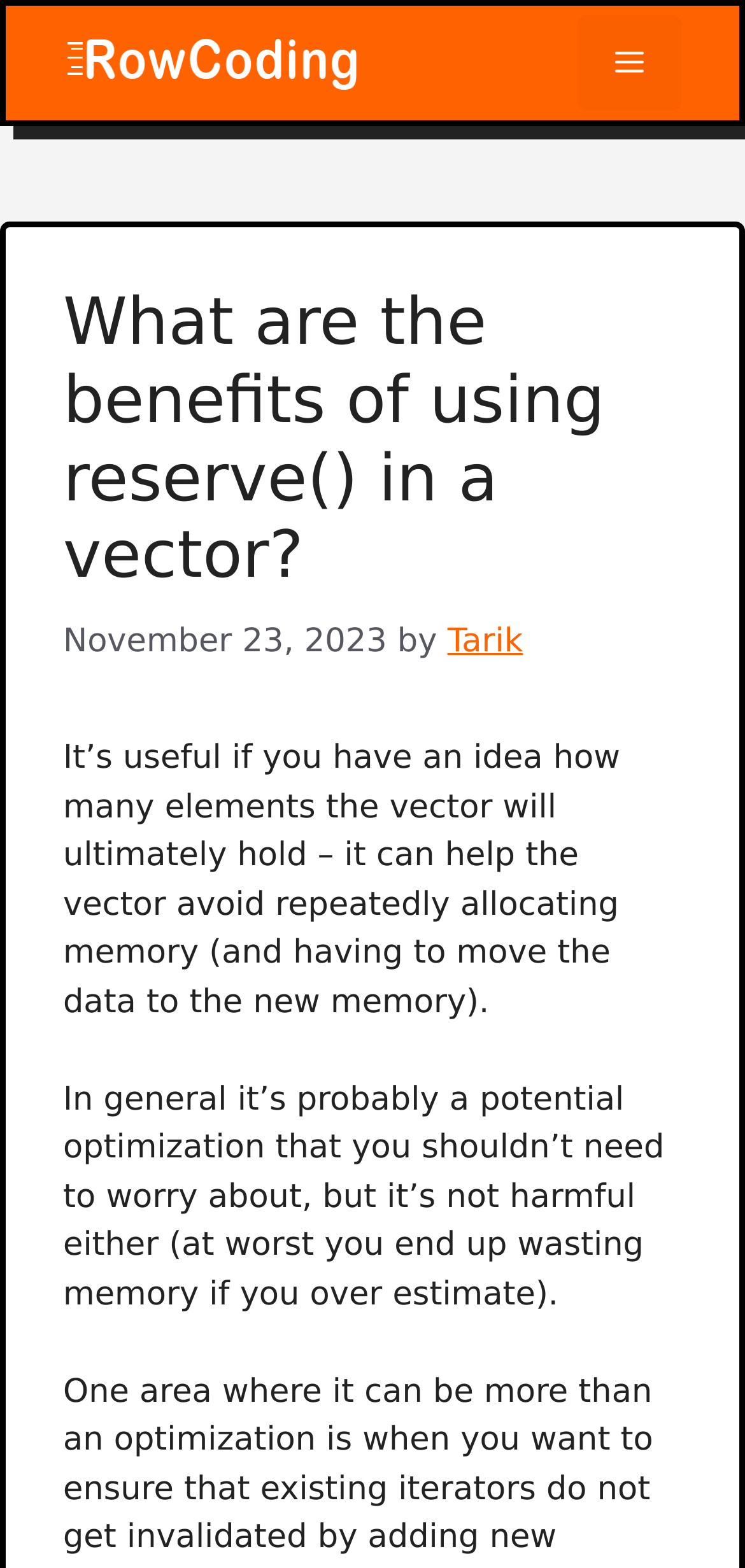Is using reserve() in a vector always necessary?
Kindly answer the question with as much detail as you can.

I determined that using reserve() in a vector is not always necessary by reading the static text, which mentions that it's probably a potential optimization that you shouldn't need to worry about, and it's not harmful either.